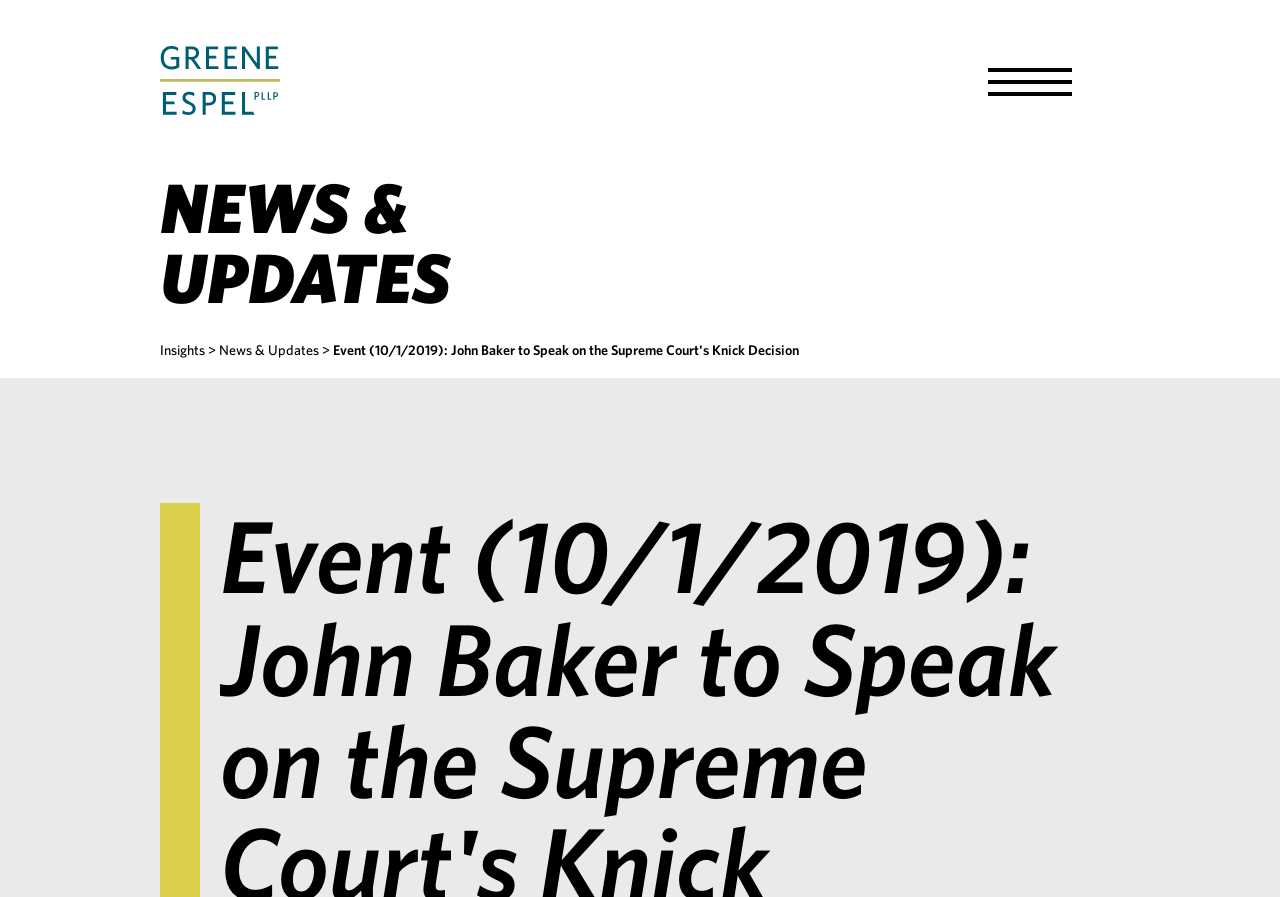Give a one-word or phrase response to the following question: How many main sections are available on the top navigation bar?

1